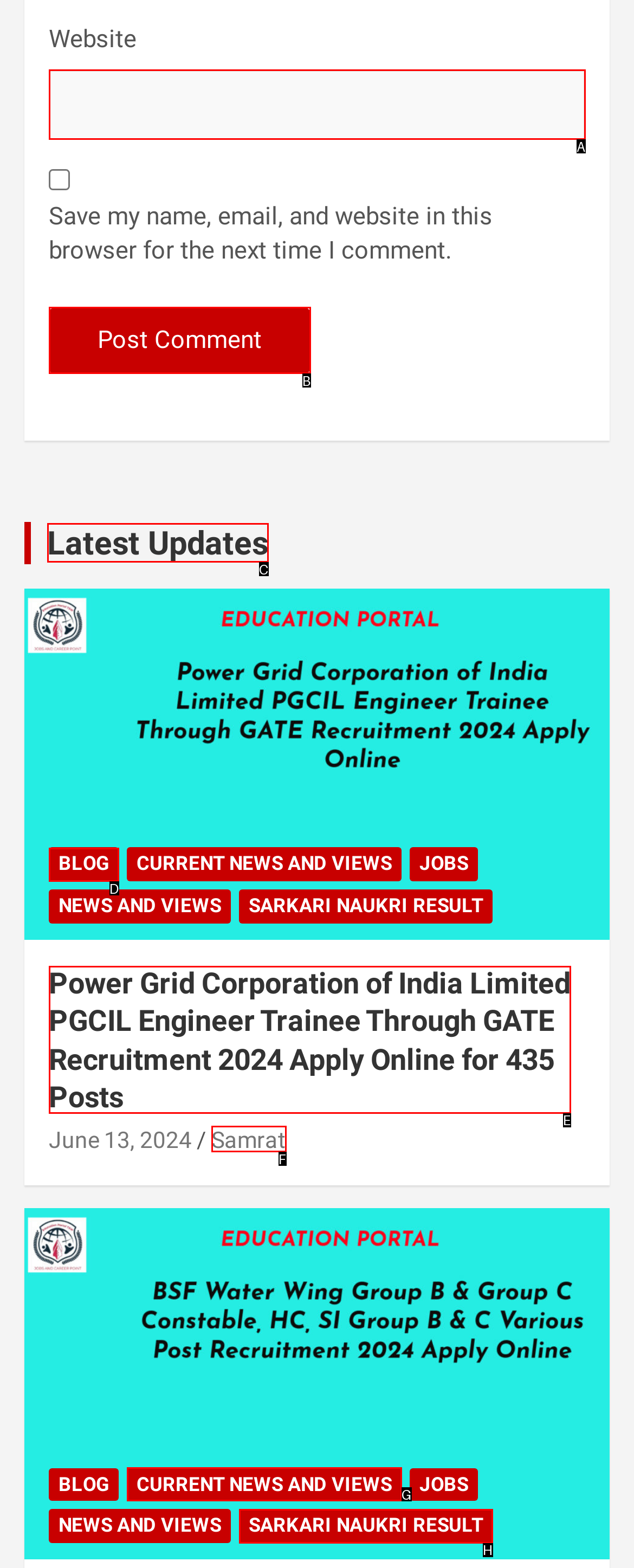Identify the letter of the option to click in order to Apply for PGCIL Engineer Trainee. Answer with the letter directly.

E